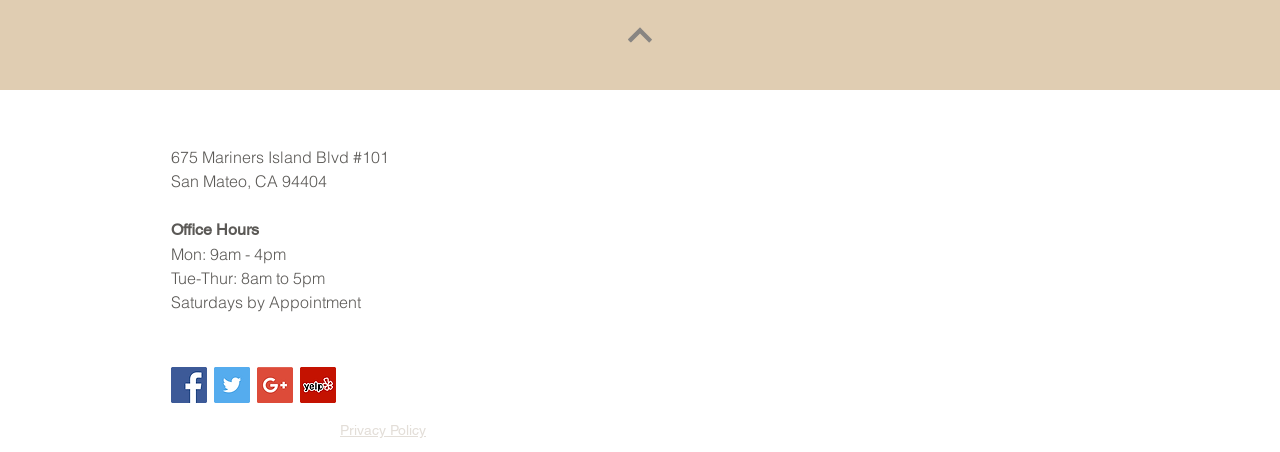What is the link at the bottom of the page?
Please look at the screenshot and answer in one word or a short phrase.

Privacy Policy